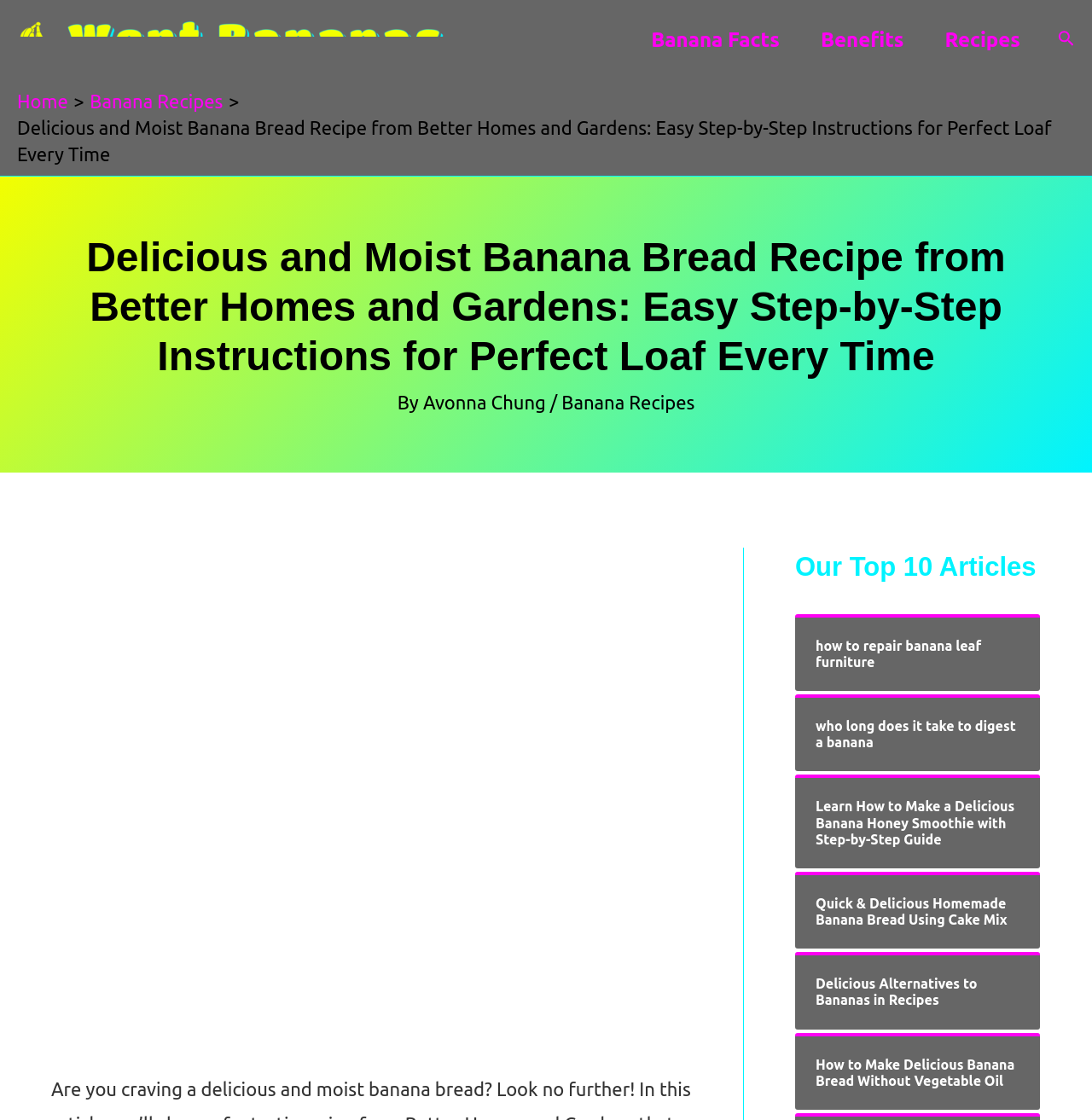Locate the bounding box coordinates of the element that should be clicked to fulfill the instruction: "Learn How to Make a Delicious Banana Honey Smoothie".

[0.747, 0.713, 0.934, 0.757]